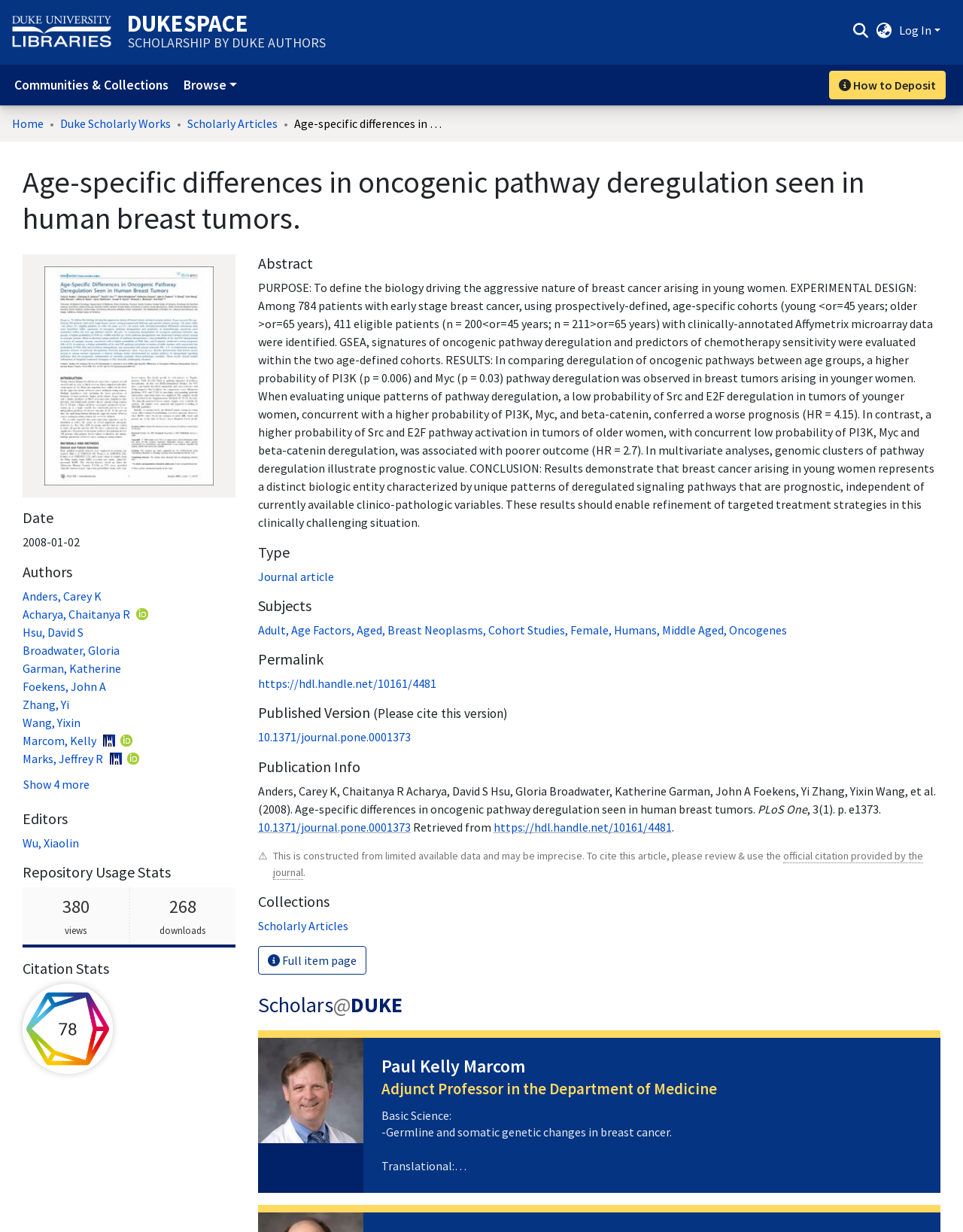How many authors are listed?
Refer to the image and give a detailed answer to the query.

I counted the number of links with author names, starting from 'Anders, Carey K' to 'Marks, Jeffrey R', and found 11 authors listed.